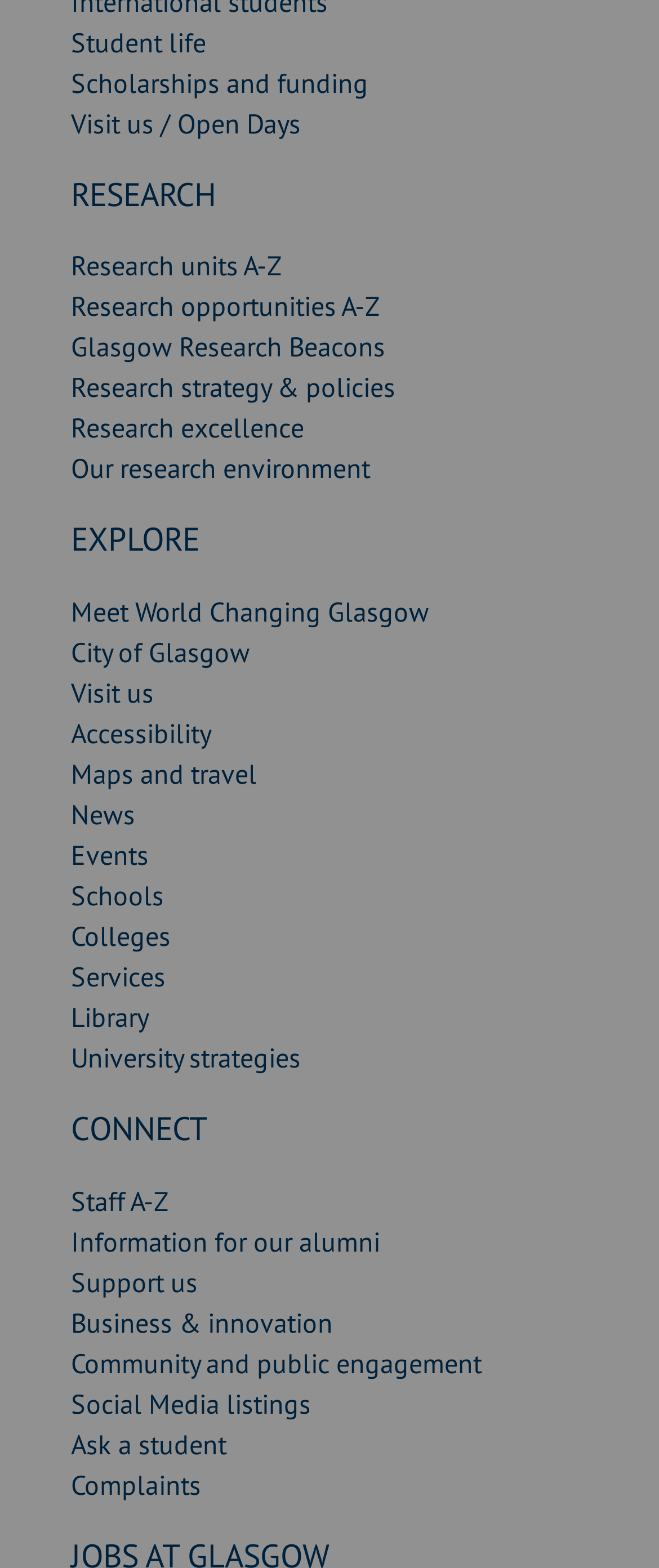What is the last link listed under 'CONNECT'?
Analyze the image and provide a thorough answer to the question.

The last link listed under the 'CONNECT' heading is 'Social Media listings' which has the bounding box coordinates [0.108, 0.884, 0.472, 0.906]. It is a child element of the 'CONNECT' heading element.